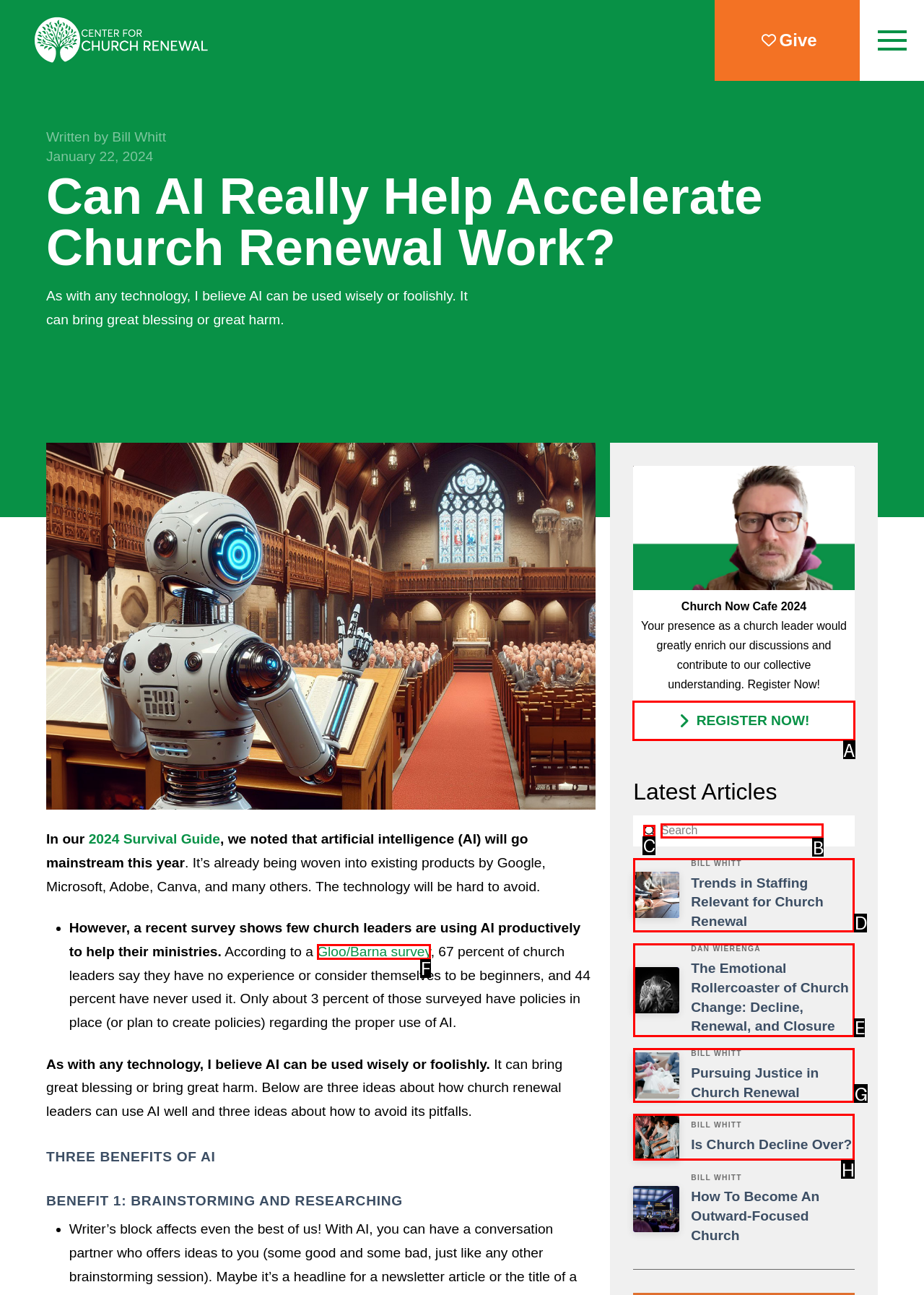Determine the HTML element to be clicked to complete the task: Register for the Church Now Cafe 2024. Answer by giving the letter of the selected option.

A